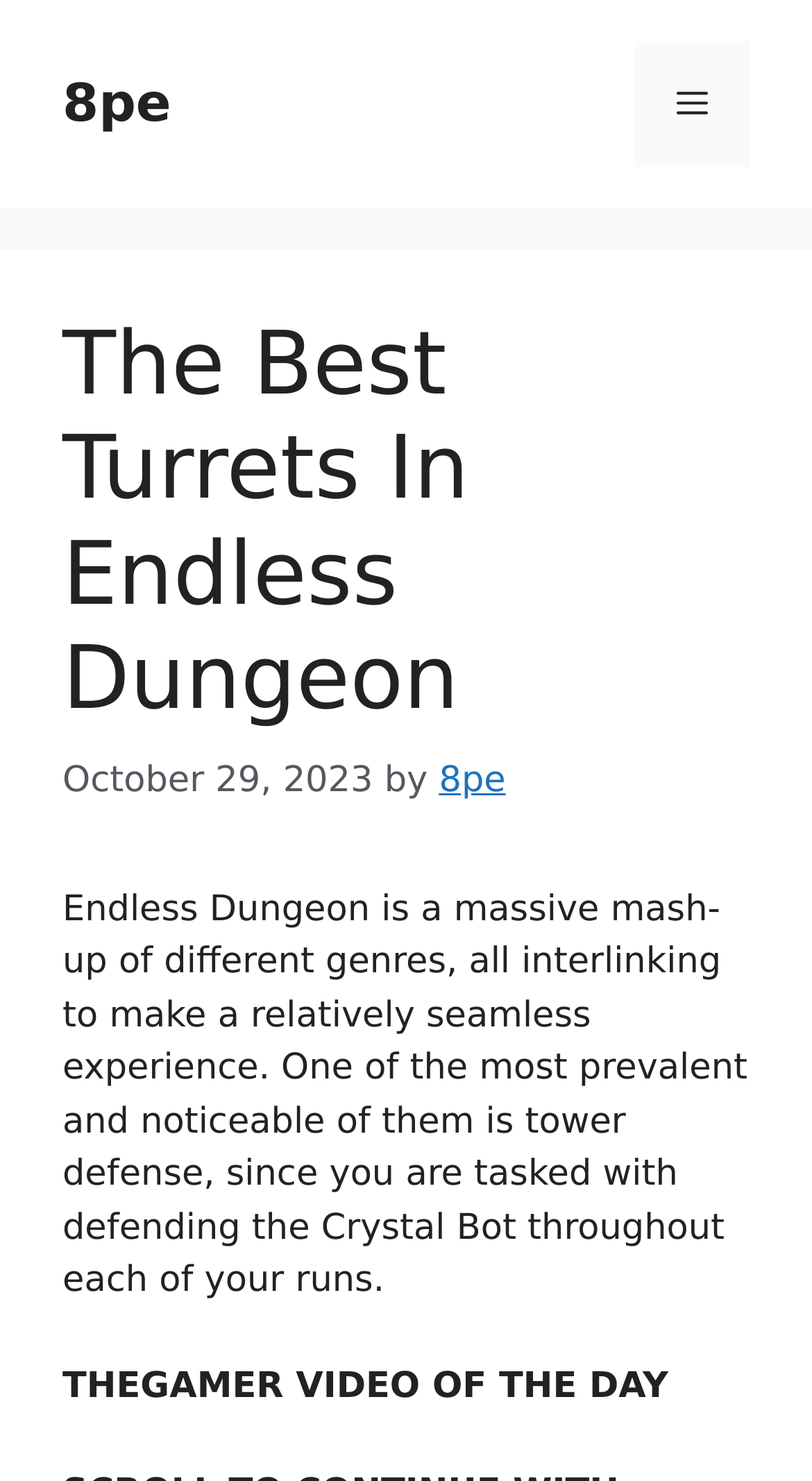Provide a brief response to the question using a single word or phrase: 
What is the main topic of the article?

Endless Dungeon